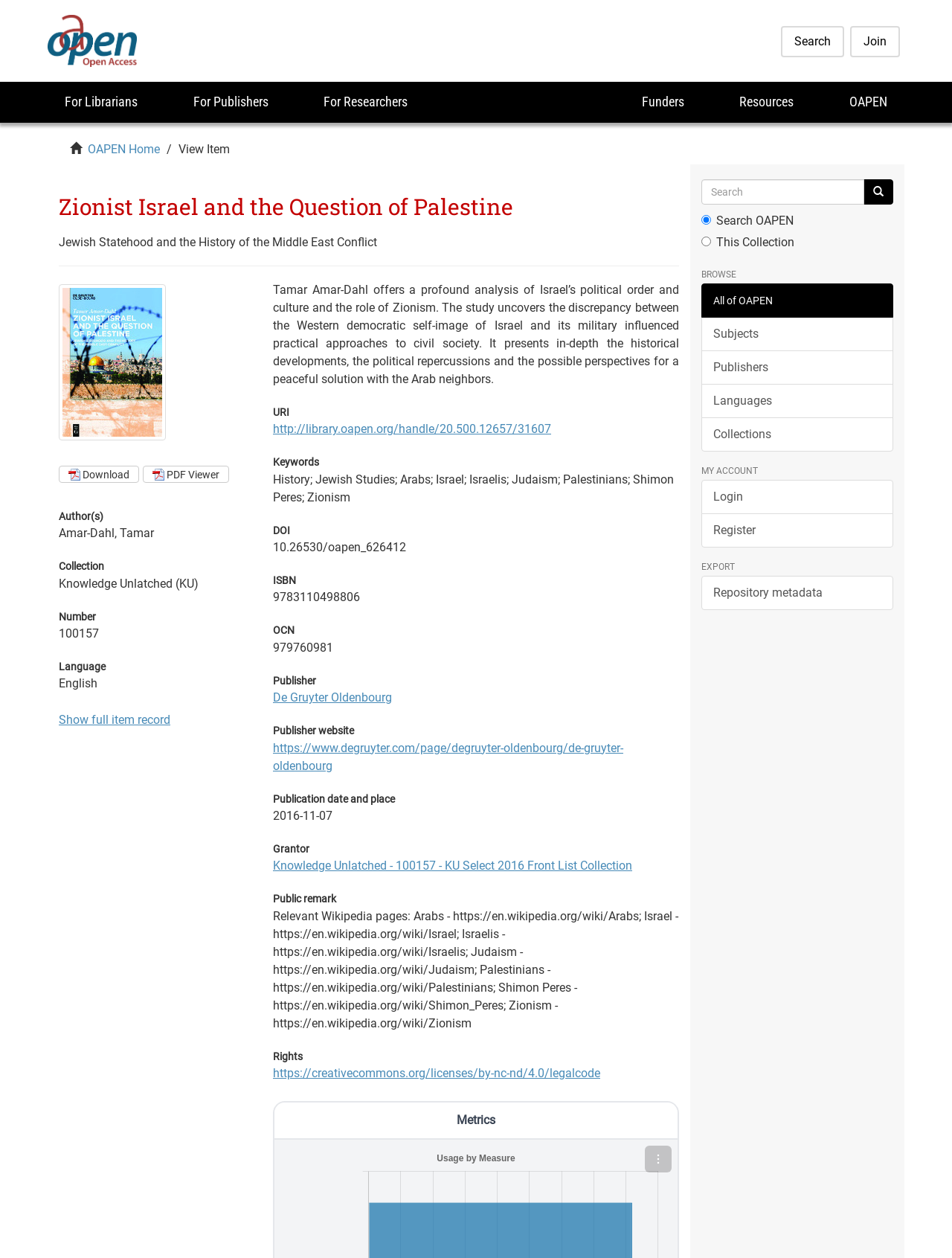What is the DOI of the book?
Carefully examine the image and provide a detailed answer to the question.

The DOI of the book can be found in the 'DOI' section, which is located below the 'ISBN' section. The text '10.26530/oapen_626412' is listed as the DOI of the book.